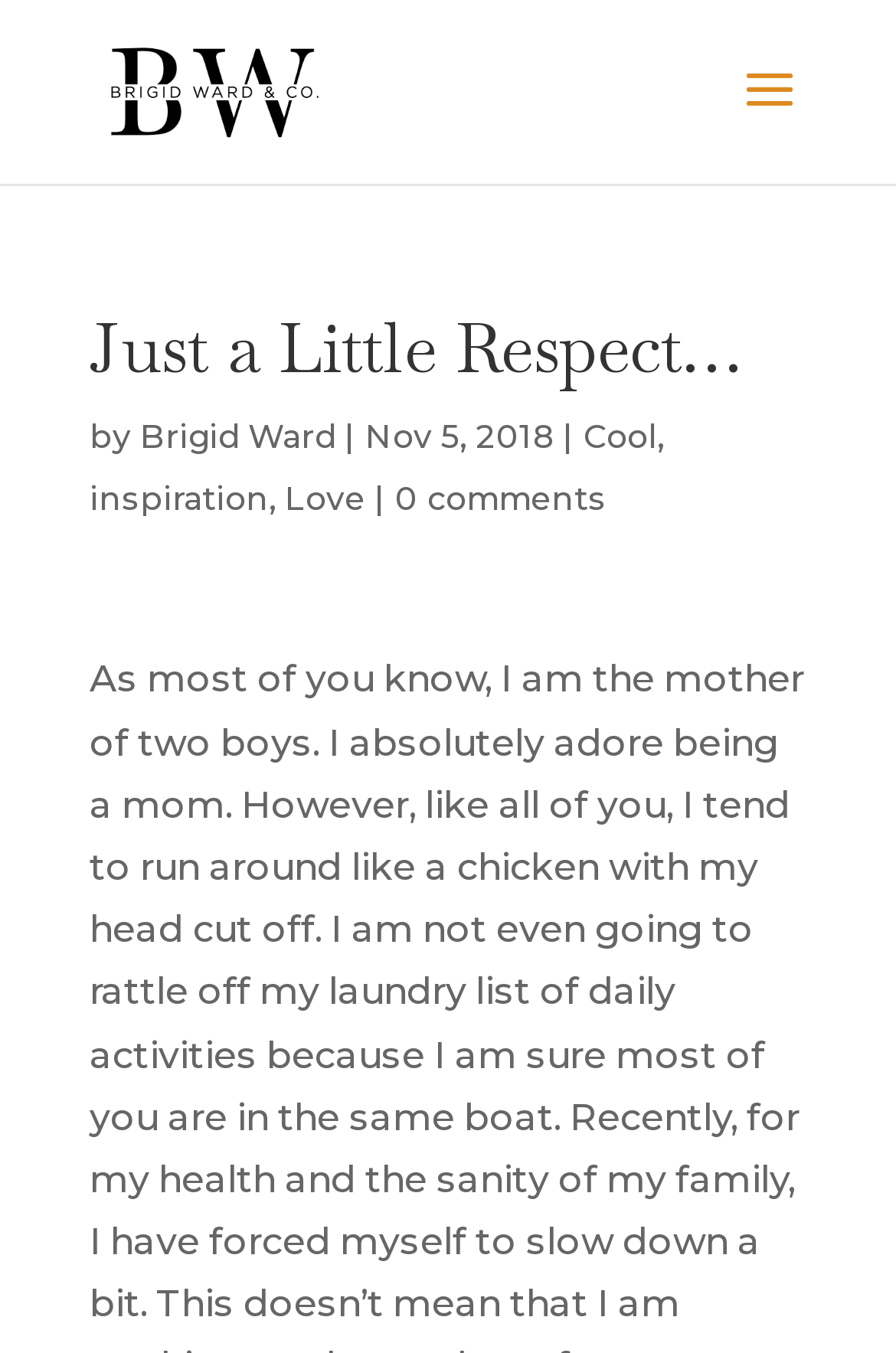Find the bounding box coordinates for the HTML element described as: "Love". The coordinates should consist of four float values between 0 and 1, i.e., [left, top, right, bottom].

[0.318, 0.353, 0.408, 0.384]